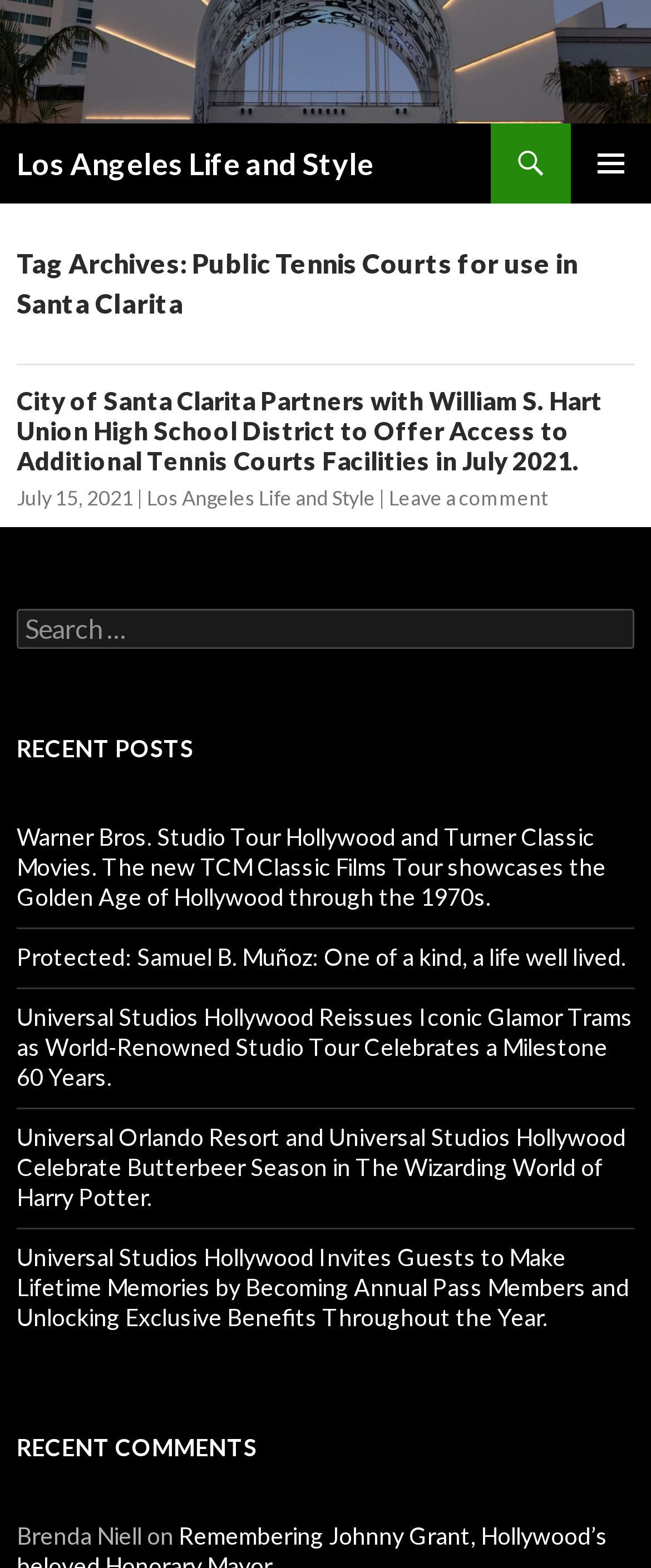Provide your answer in one word or a succinct phrase for the question: 
Is there a search function on the webpage?

Yes